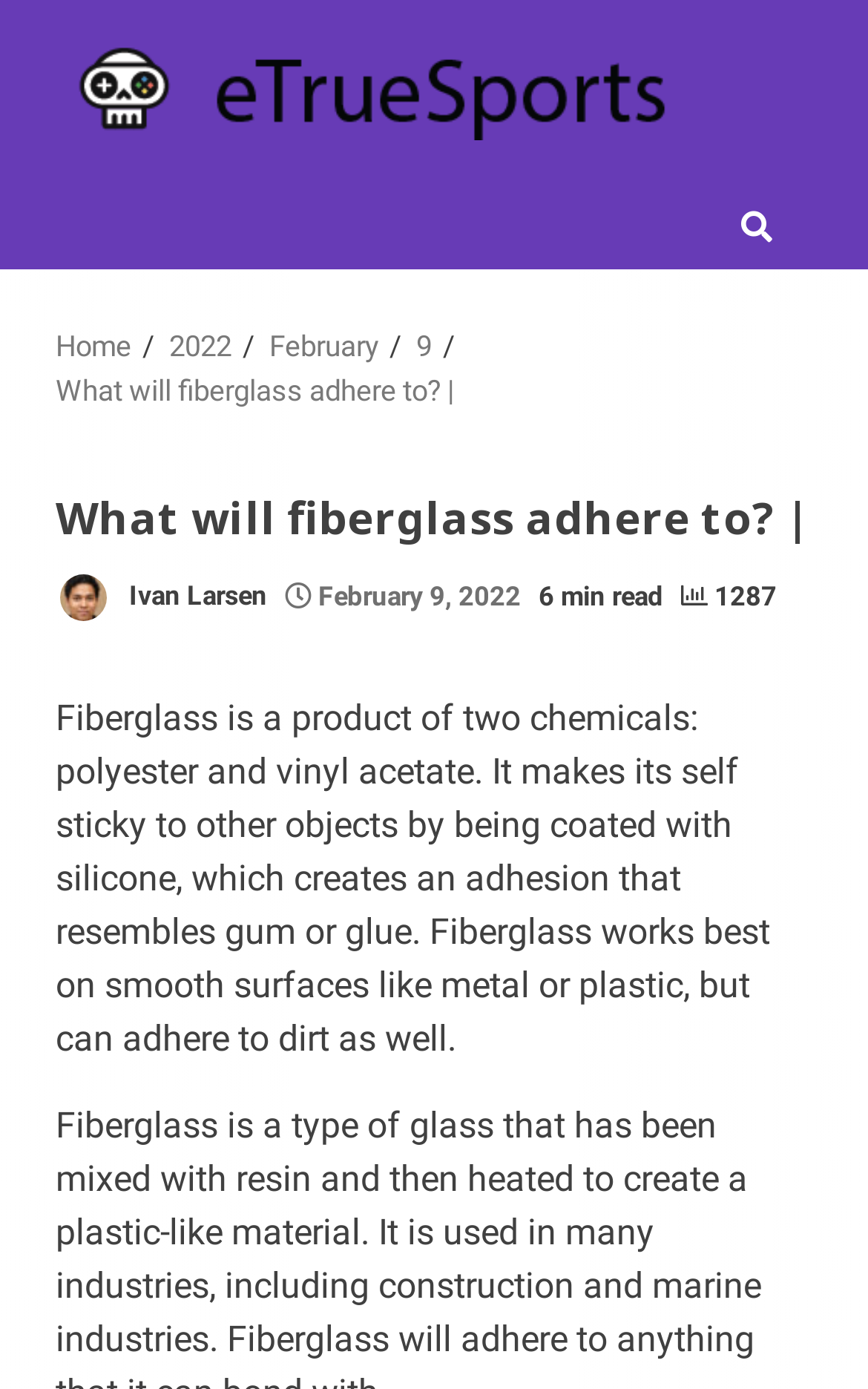Answer the question below with a single word or a brief phrase: 
How long does it take to read the article?

6 min